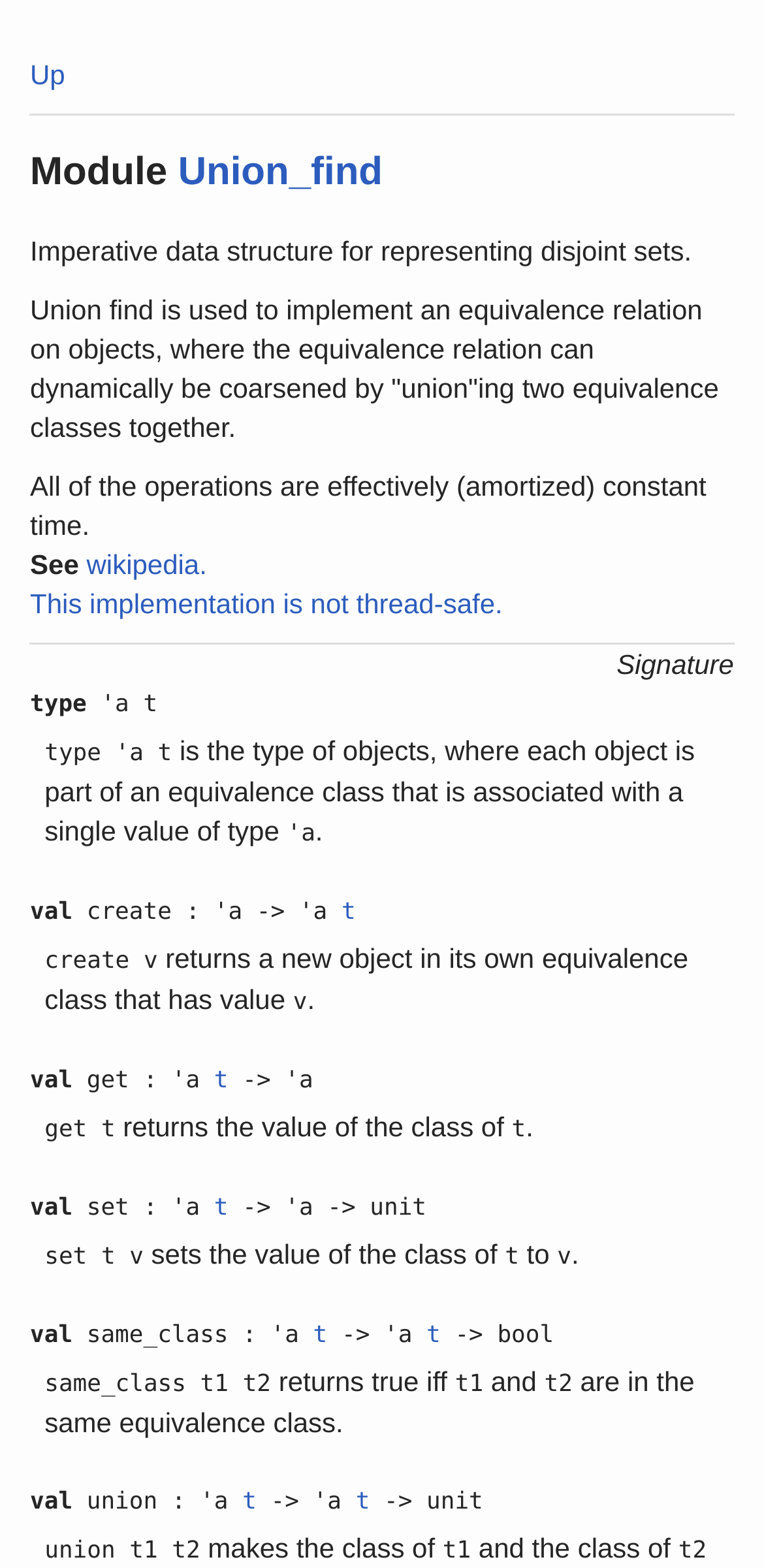Please find the bounding box coordinates of the element that must be clicked to perform the given instruction: "Click on 'Up'". The coordinates should be four float numbers from 0 to 1, i.e., [left, top, right, bottom].

[0.039, 0.037, 0.085, 0.057]